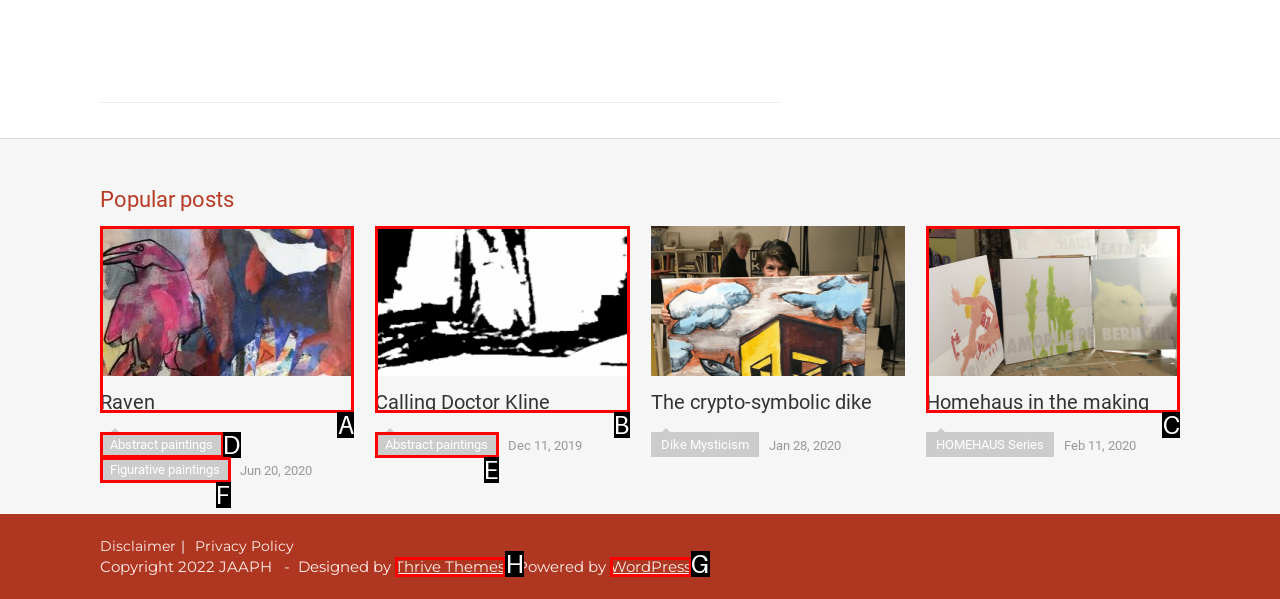Point out the specific HTML element to click to complete this task: Visit Thrive Themes website Reply with the letter of the chosen option.

H